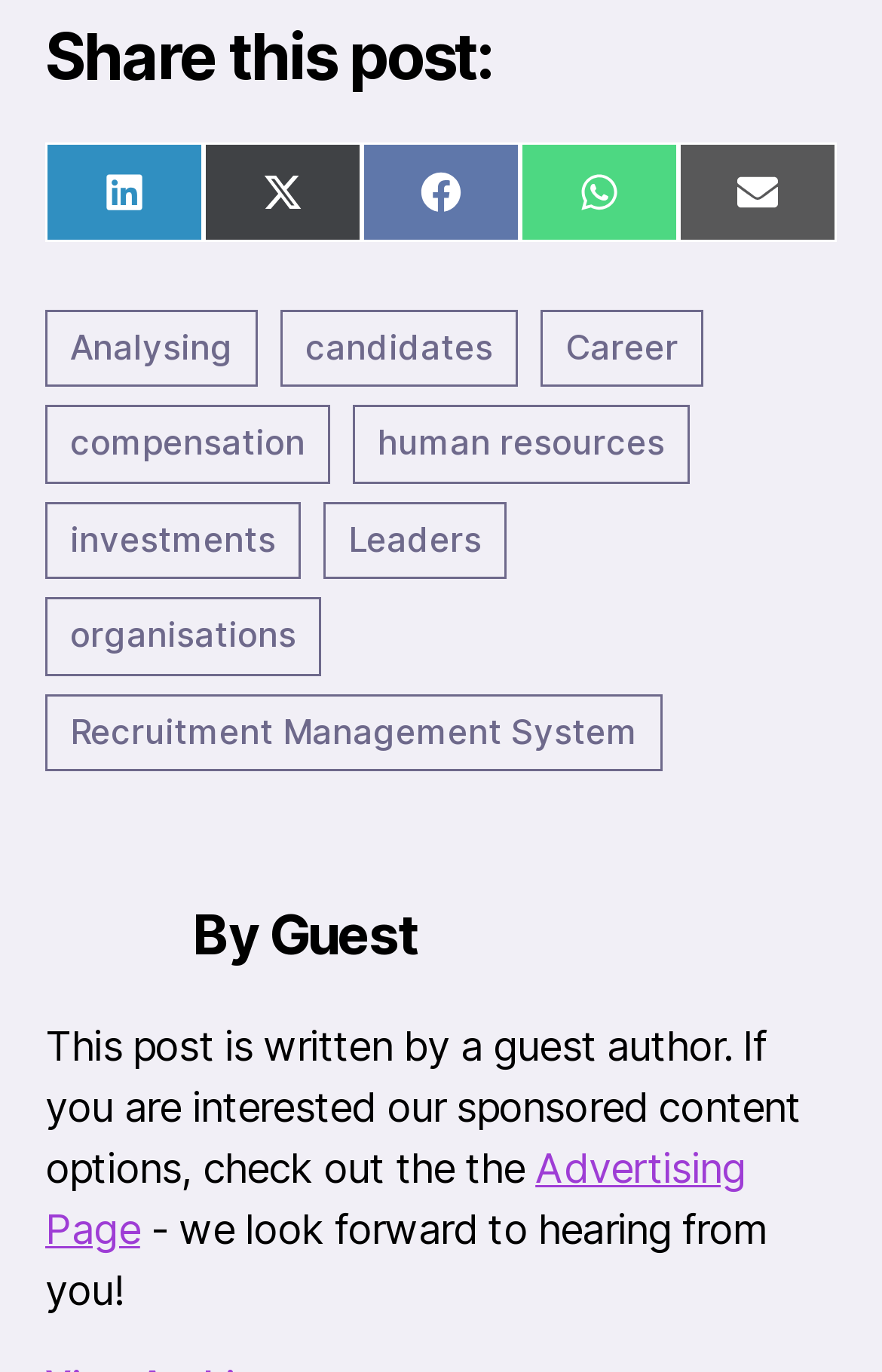Identify the bounding box coordinates of the region that should be clicked to execute the following instruction: "Search for keywords".

None